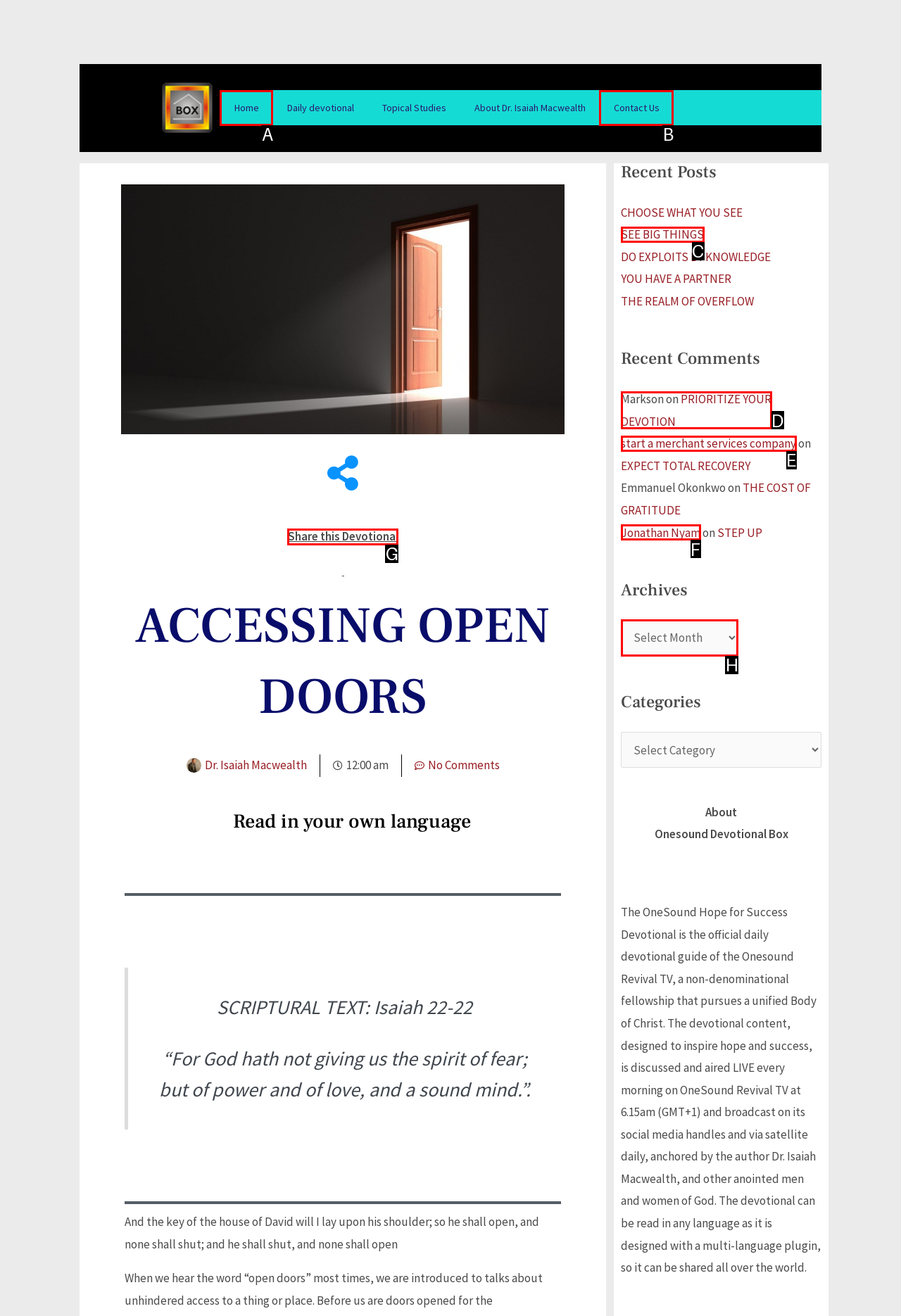Tell me which one HTML element I should click to complete the following task: Read the daily devotional
Answer with the option's letter from the given choices directly.

G